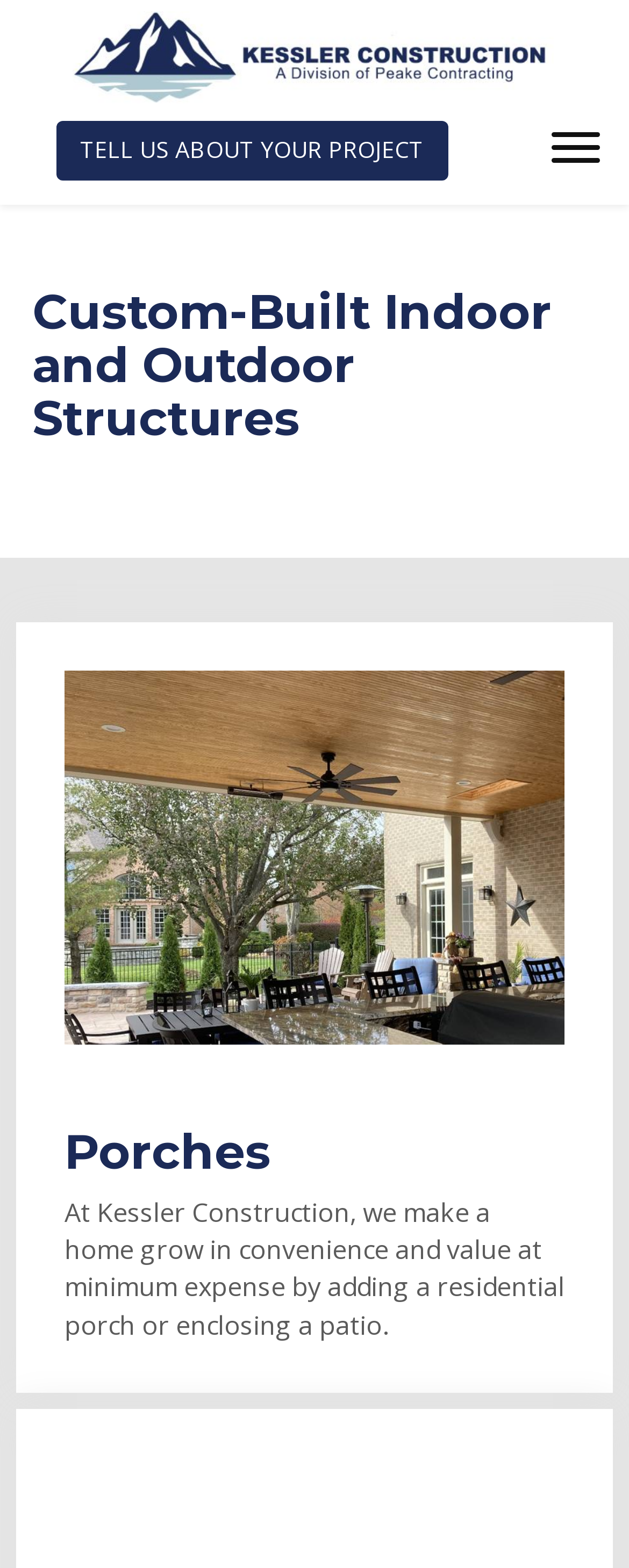Give a concise answer using only one word or phrase for this question:
Is there a menu option on the webpage?

Yes